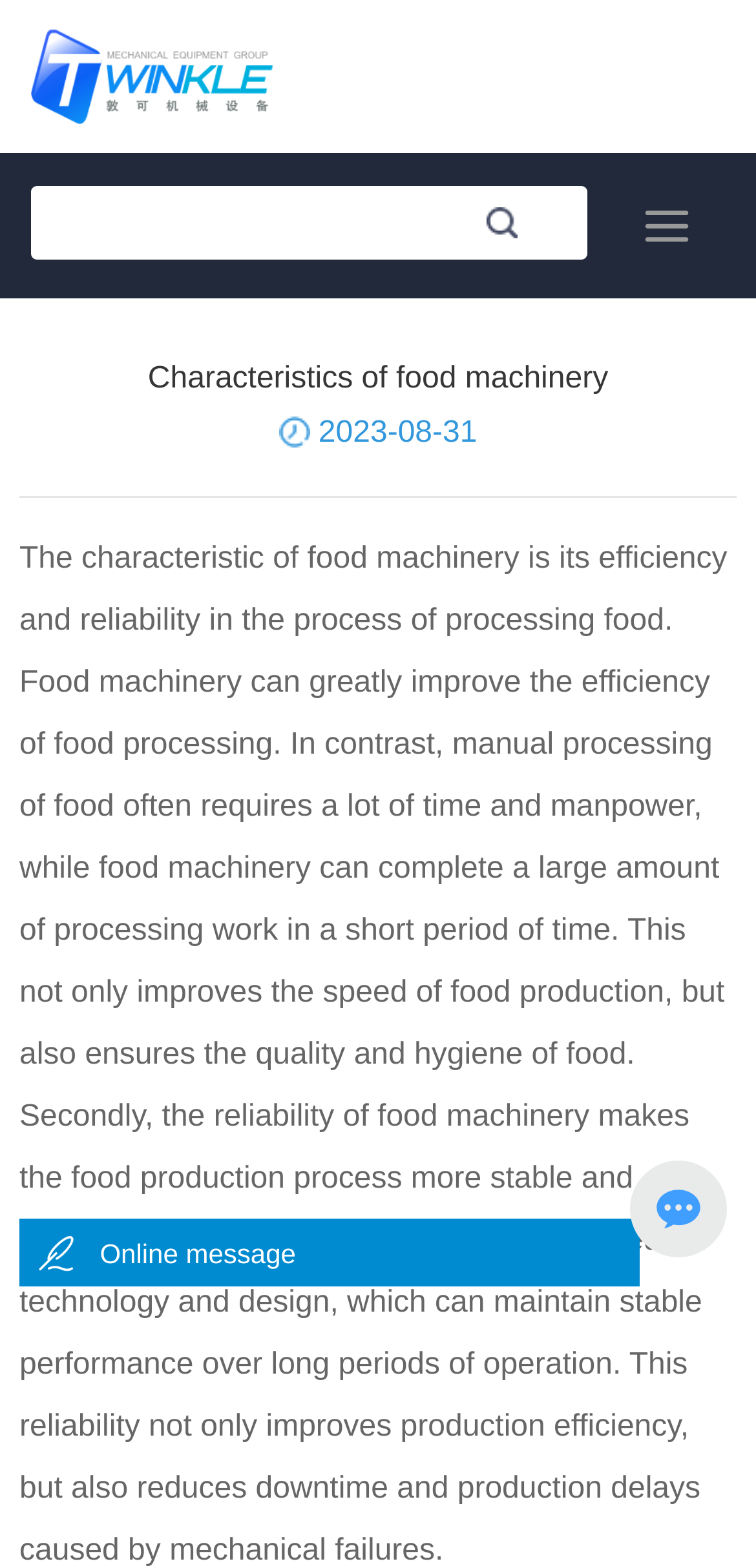What is the main characteristic of food machinery?
Based on the image, please offer an in-depth response to the question.

Based on the webpage content, it is mentioned that 'The characteristic of food machinery is its efficiency and reliability in the process of processing food.' This indicates that the main characteristic of food machinery is its efficiency and reliability in food processing.